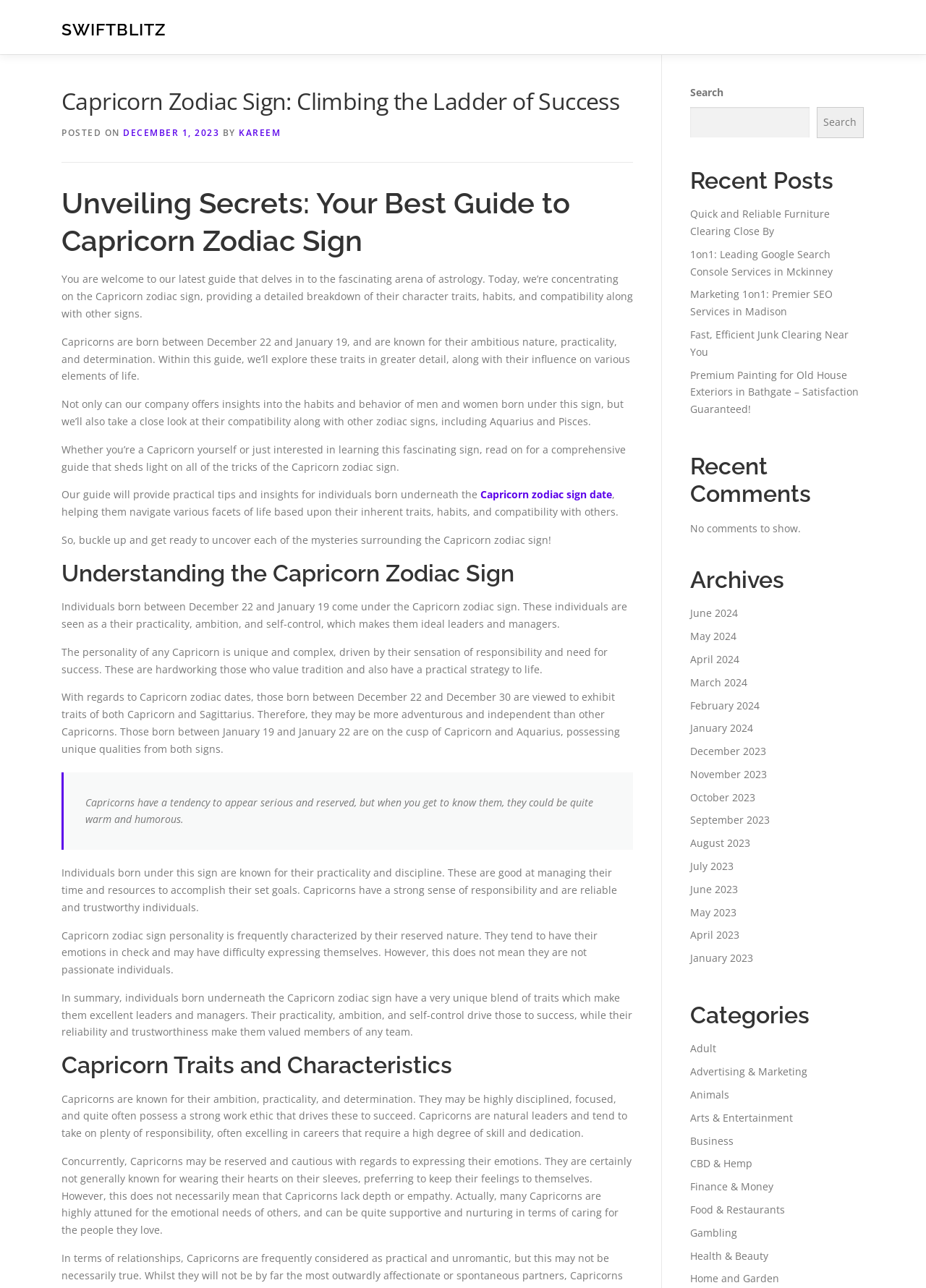Identify and provide the text content of the webpage's primary headline.

Capricorn Zodiac Sign: Climbing the Ladder of Success